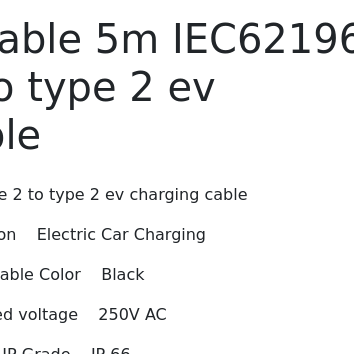Describe thoroughly the contents of the image.

This image features an EV charging cable that is 5 meters long, specifically designed as a type 2 to type 2 connector, following the IEC62196 standard. The cable is primarily utilized for electric car charging. It is notable for its black color, making it both practical and stylish. 

Key specifications are highlighted below:
- **Type**: Type 2 to type 2 EV charging cable
- **Application**: Designed for electric car charging
- **Cable Color**: Black
- **Rated Voltage**: 250V AC
- **IP Grade**: IP 66, indicating high protection against dust and water ingress.

The image, set against a clean background, emphasizes the cable's attributes, providing a clear visual for potential buyers or enthusiasts interested in electric vehicle charging solutions.